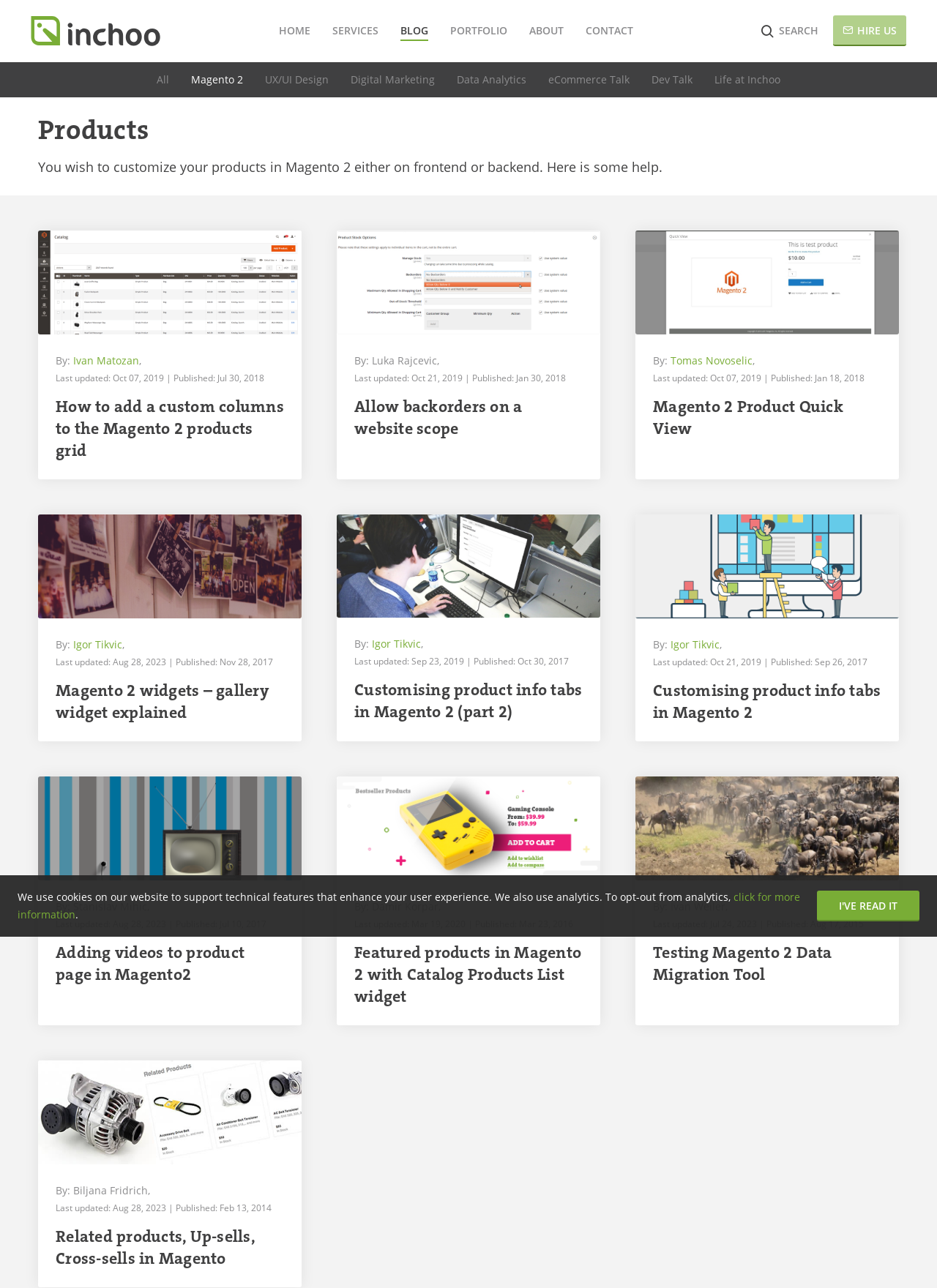How many links are in the main navigation menu?
Please provide a single word or phrase based on the screenshot.

7